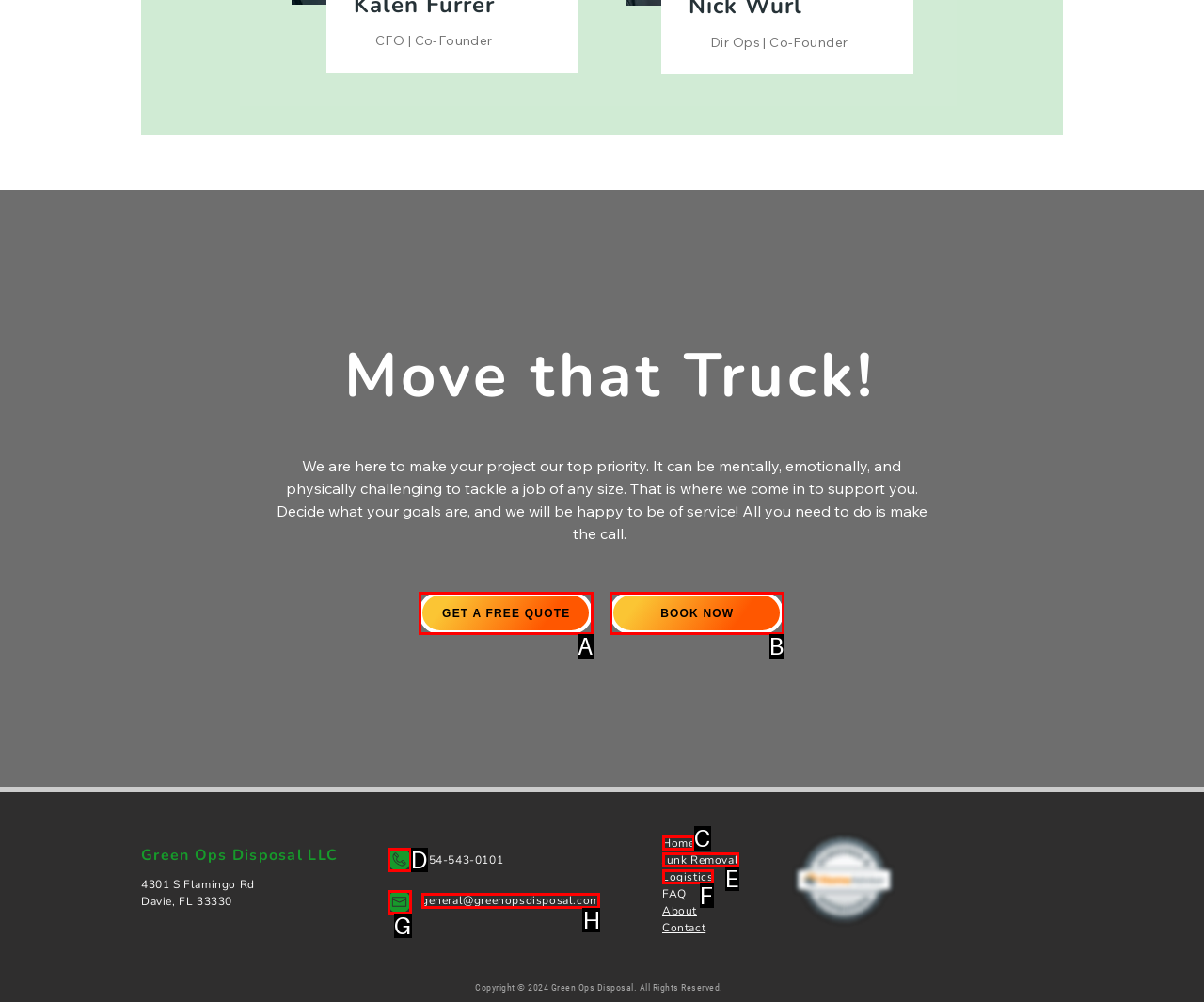Find the option that best fits the description: #comp-llqt3m2o svg [data-color="1"] {fill: #179A2B;}. Answer with the letter of the option.

D